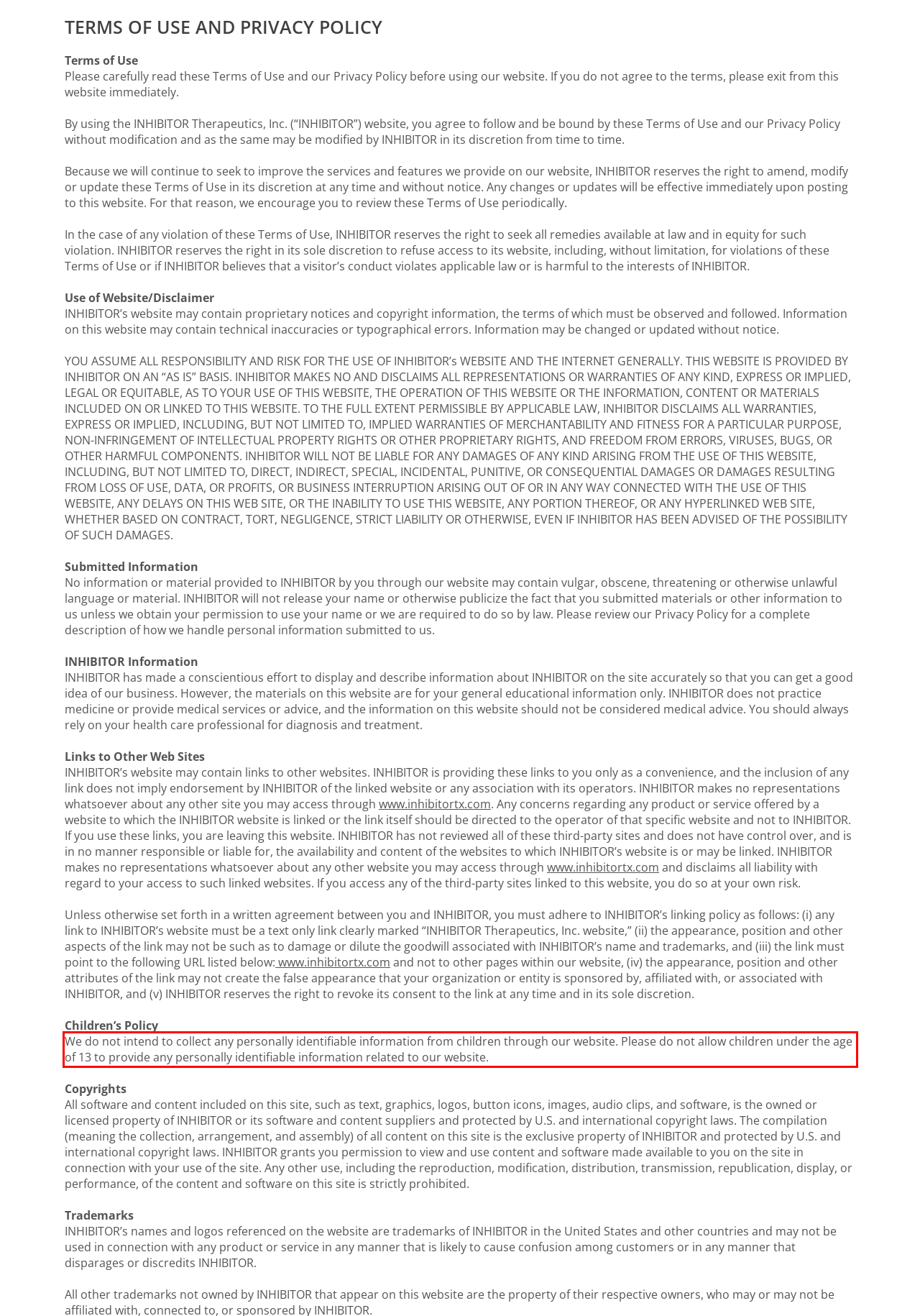You are given a screenshot with a red rectangle. Identify and extract the text within this red bounding box using OCR.

We do not intend to collect any personally identifiable information from children through our website. Please do not allow children under the age of 13 to provide any personally identifiable information related to our website.